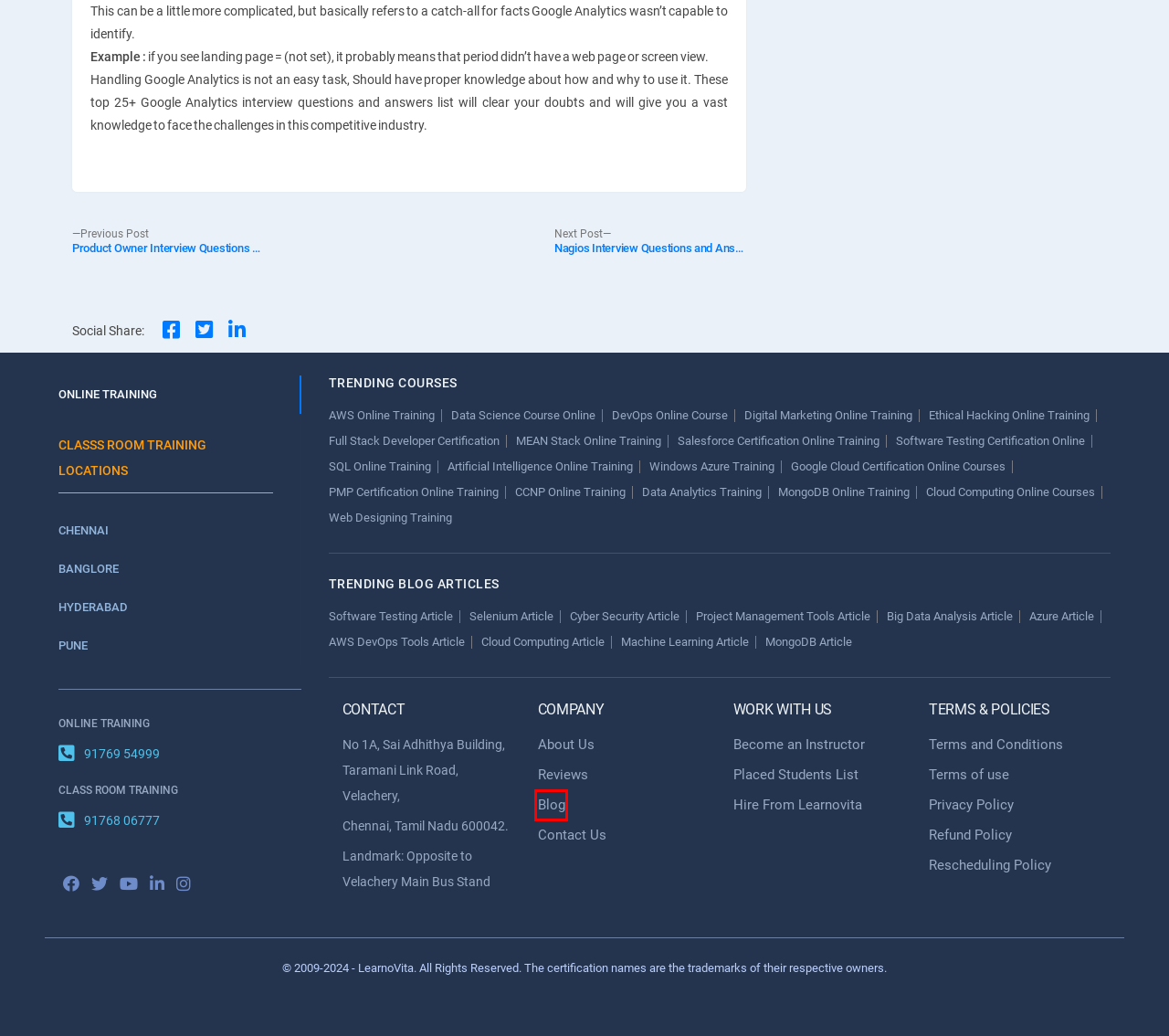Consider the screenshot of a webpage with a red bounding box and select the webpage description that best describes the new page that appears after clicking the element inside the red box. Here are the candidates:
A. Privacy Policy - LearnoVita
B. Top Artificial Intelligence Online Course (Placement Support⭐)
C. Data Analytics Tools for Big Data Analysis | Everything You Need to Know
D. Blog - LearnoVita
E. Terms of Use - LearnoVita
F. Reviews & Testimonials - LearnoVita
G. Best Cloud Computing Course Online (Top - Rated ⭐)
H. Digital Marketing Online Course | Digital Marketing Certification

D